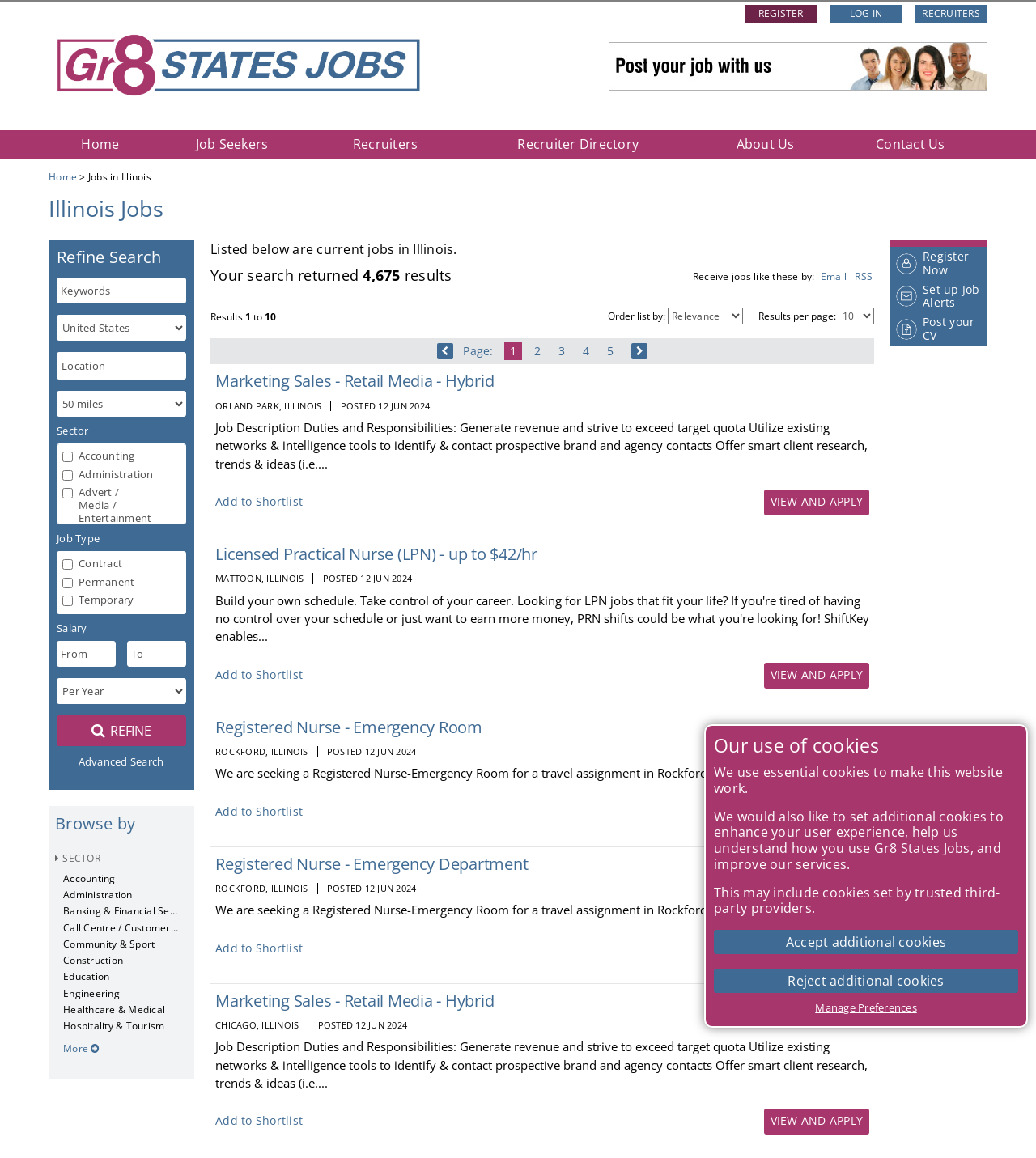Please answer the following question using a single word or phrase: 
How many job sectors are listed on the webpage?

24